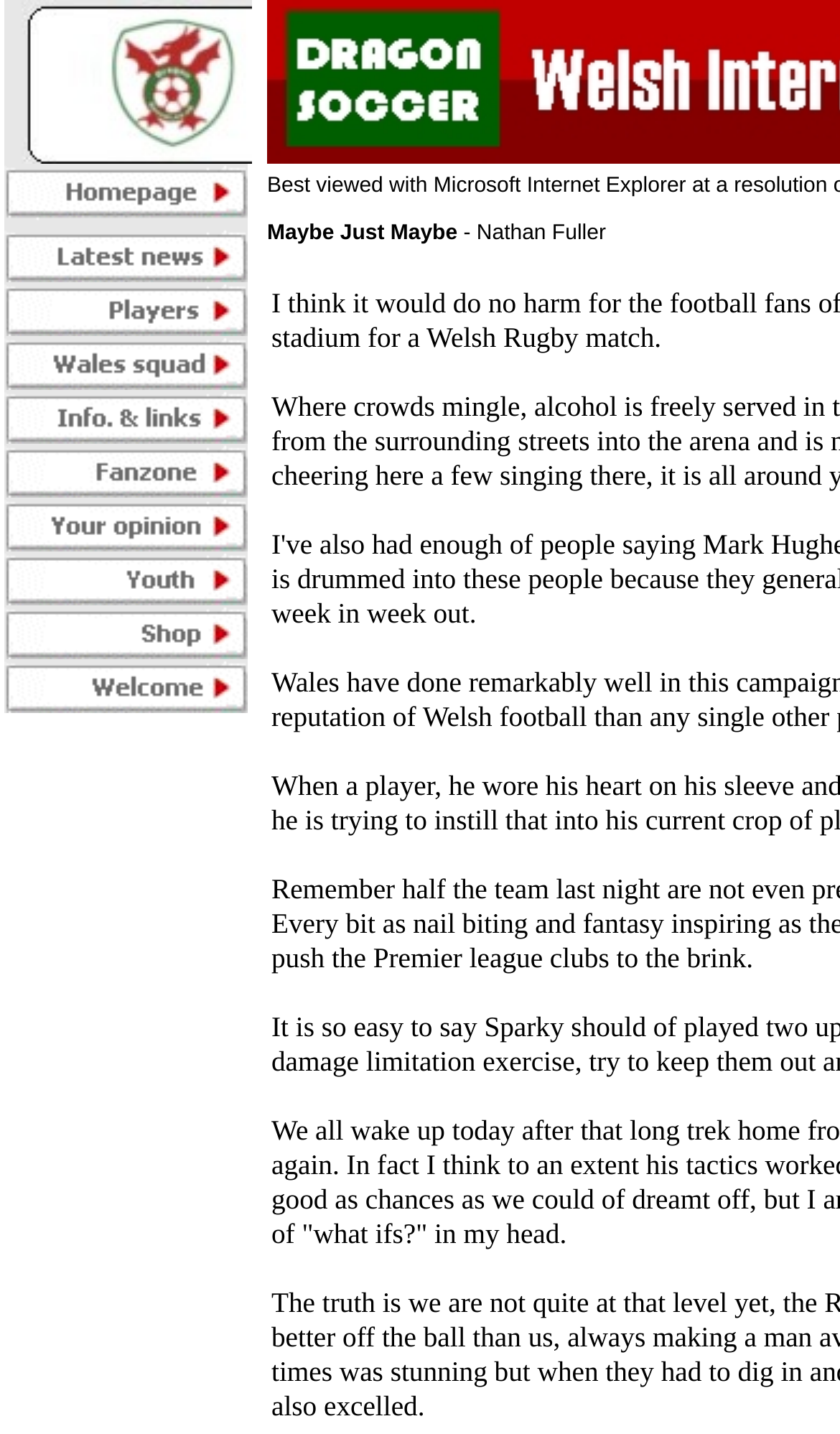Locate the bounding box coordinates of the area that needs to be clicked to fulfill the following instruction: "Go back to home page". The coordinates should be in the format of four float numbers between 0 and 1, namely [left, top, right, bottom].

[0.005, 0.14, 0.295, 0.165]